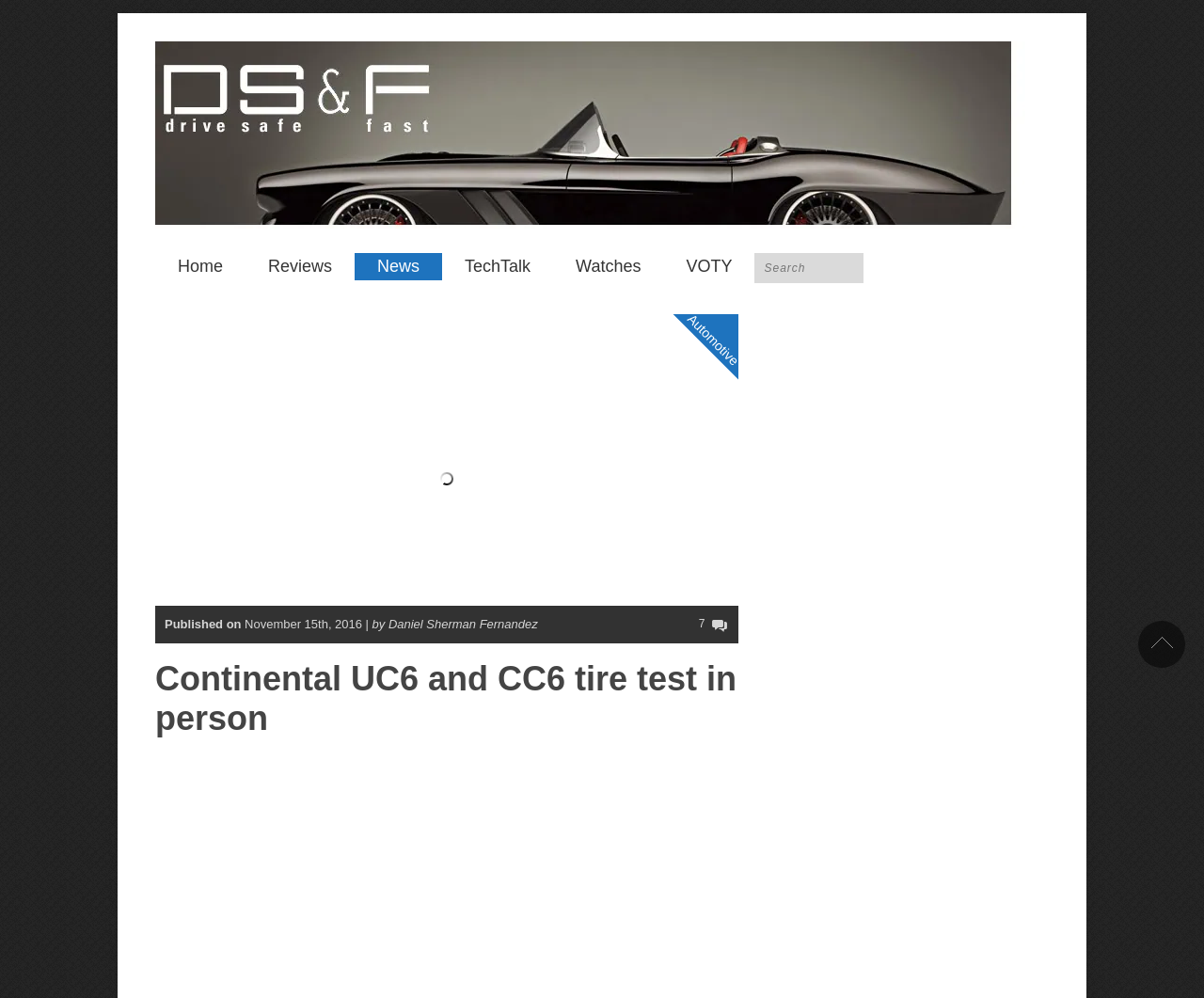Provide a comprehensive caption for the webpage.

The webpage is about a Continental UC6 and CC6 tire test, with a focus on driving safe and fast. At the top left, there is a logo of "DSF.my" with a link to the homepage. Next to the logo, there is a navigation menu with links to "Home", "Reviews", "News", "TechTalk", "Watches", and "VOTY". 

On the right side of the navigation menu, there is a search box with a button. Below the navigation menu, there is a section with information about the article, including the publication date, "November 15th, 2016", and the author, "Daniel Sherman Fernandez". There is also a mention of "7" views.

The main content of the webpage is a heading that reads "Continental UC6 and CC6 tire test in person". Below the heading, there are two iframes, possibly containing videos or other multimedia content. At the bottom right, there is a link with no text.

Overall, the webpage appears to be an article or review about Continental tires, with a focus on driving safety and performance.